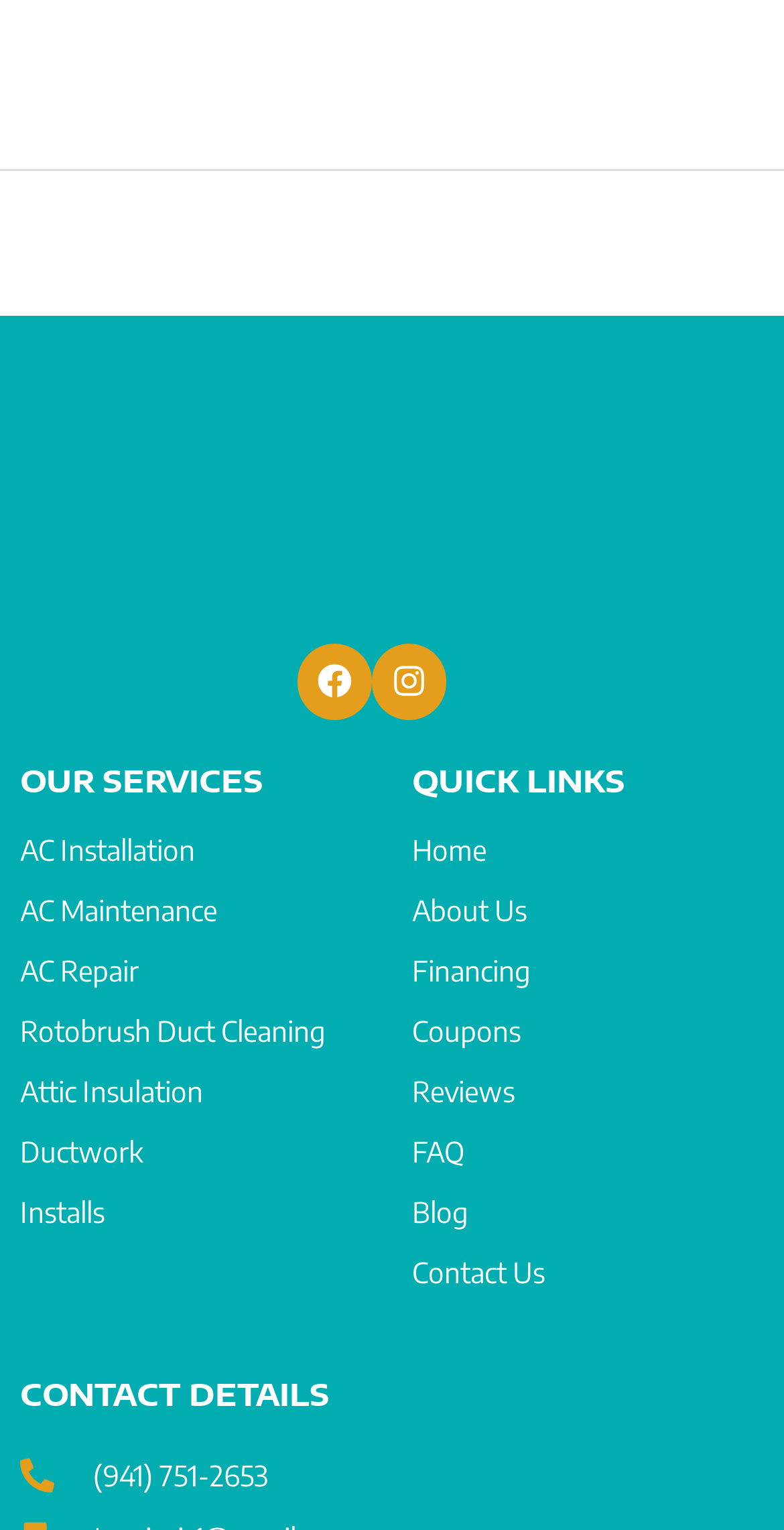What is the company name?
Please respond to the question with a detailed and thorough explanation.

The company name can be found in the image element at the top of the page, which has the text 'ac company sarasota'.